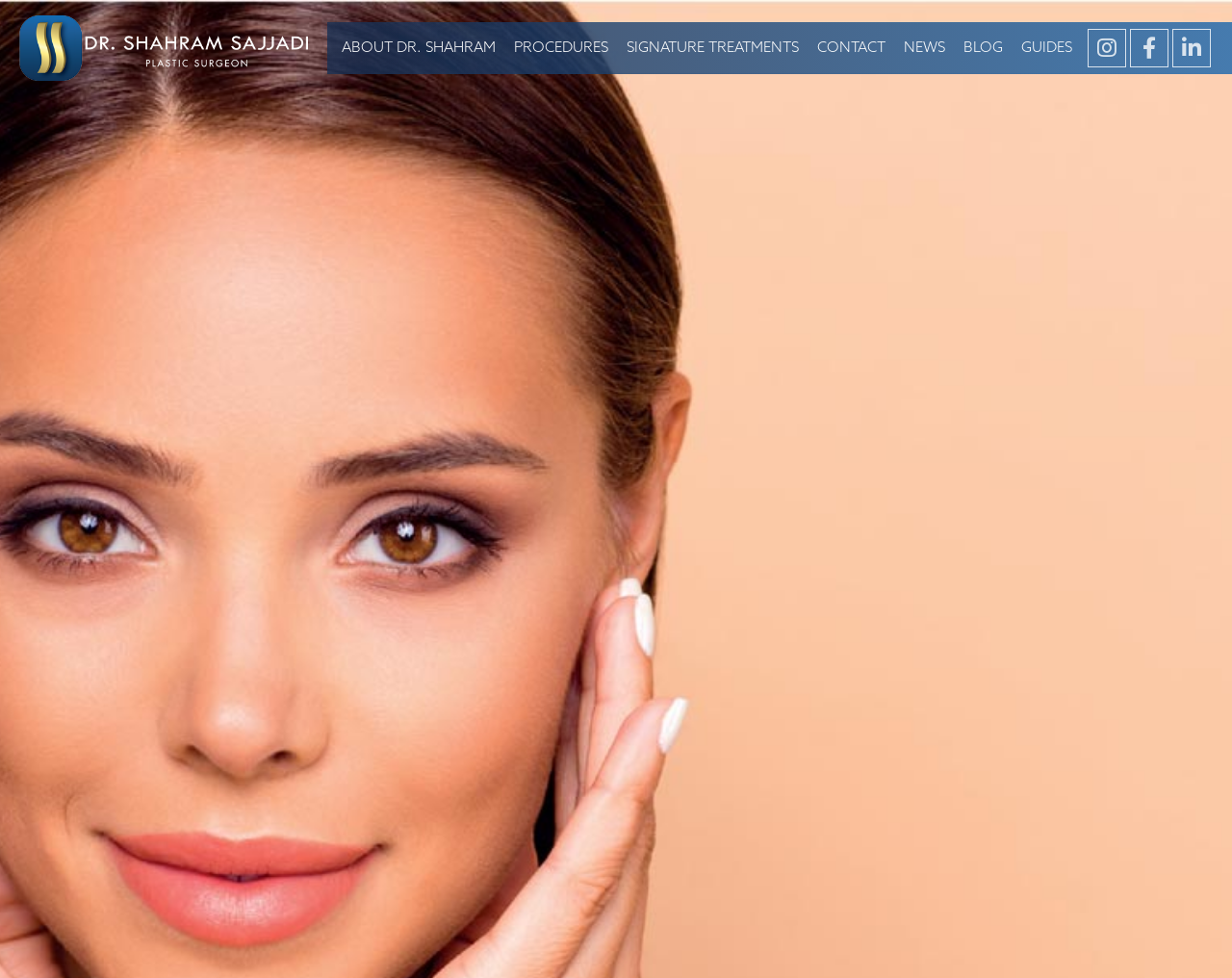Could you specify the bounding box coordinates for the clickable section to complete the following instruction: "Contact Dr. Shahram Sajjadi"?

[0.663, 0.022, 0.719, 0.076]